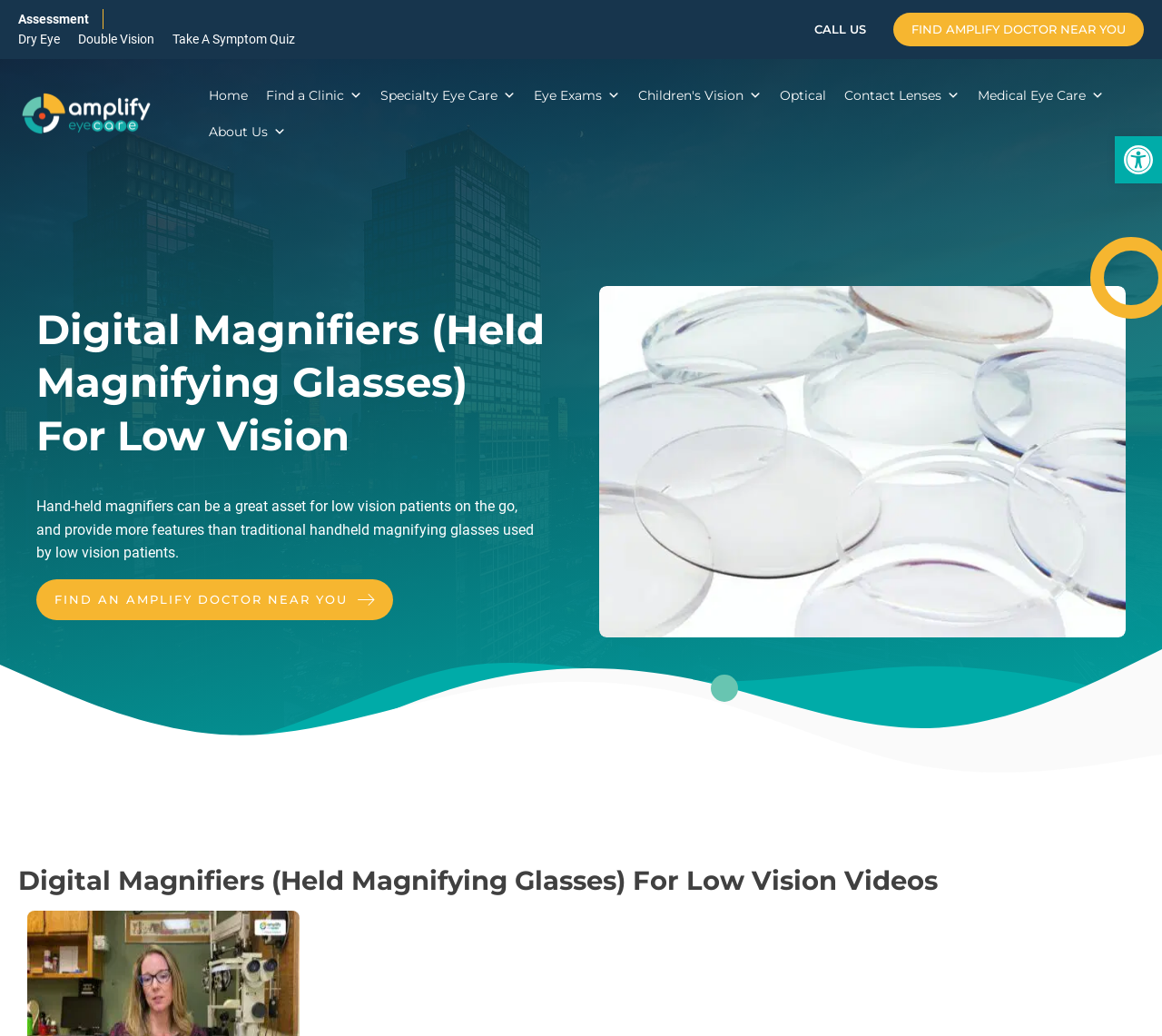Using the provided element description "septiembre 2022", determine the bounding box coordinates of the UI element.

None